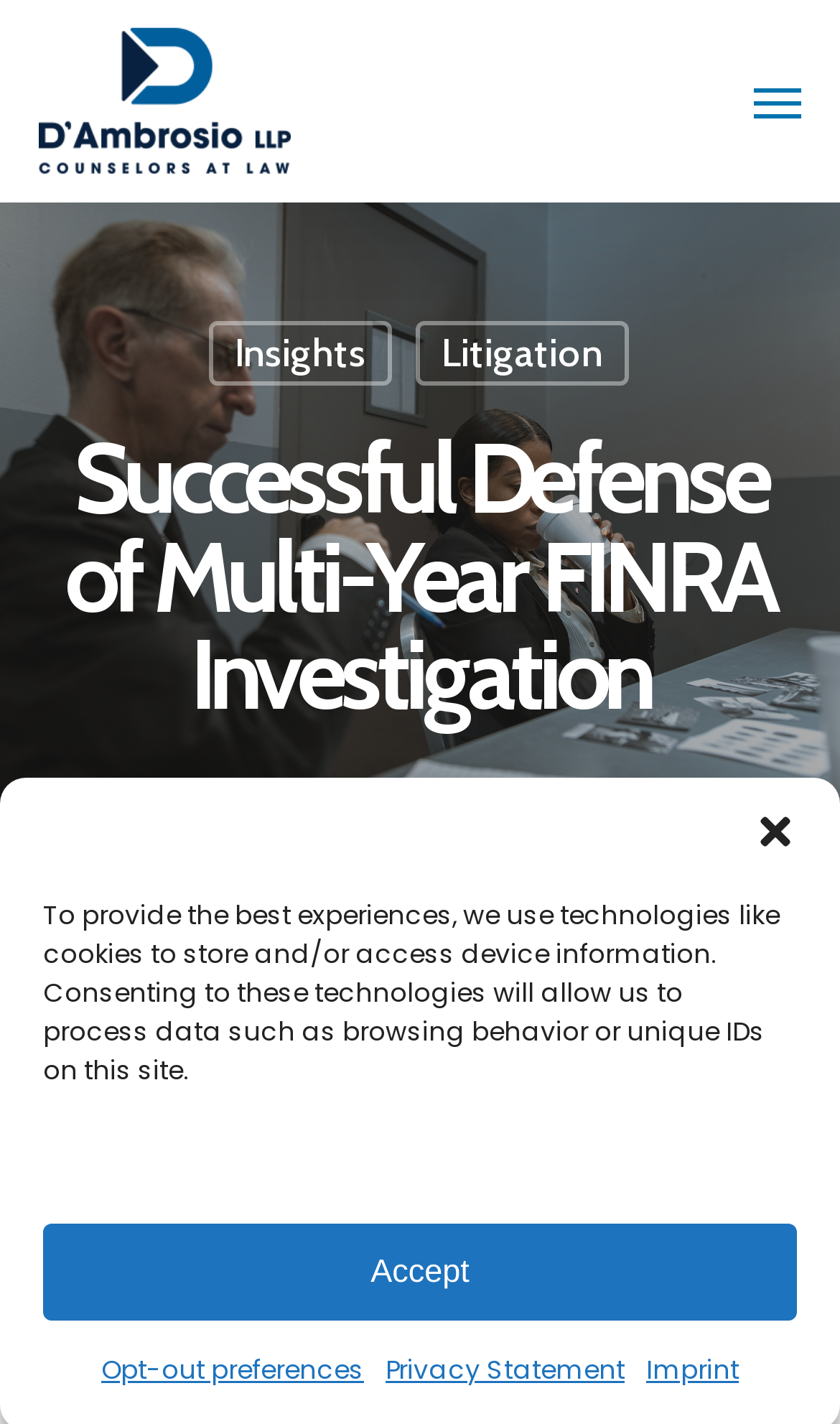How many buttons are there in the dialog box?
Based on the image, give a concise answer in the form of a single word or short phrase.

2